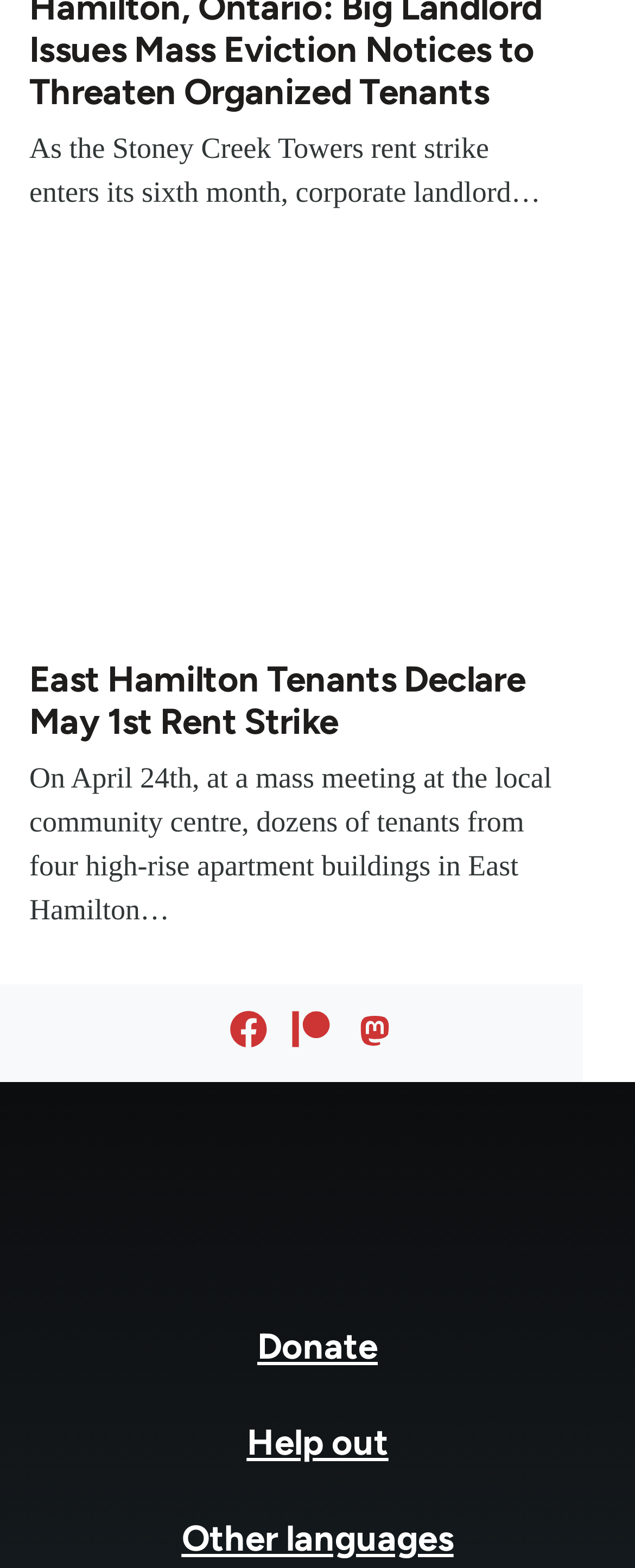Using floating point numbers between 0 and 1, provide the bounding box coordinates in the format (top-left x, top-left y, bottom-right x, bottom-right y). Locate the UI element described here: Help out

[0.388, 0.906, 0.612, 0.934]